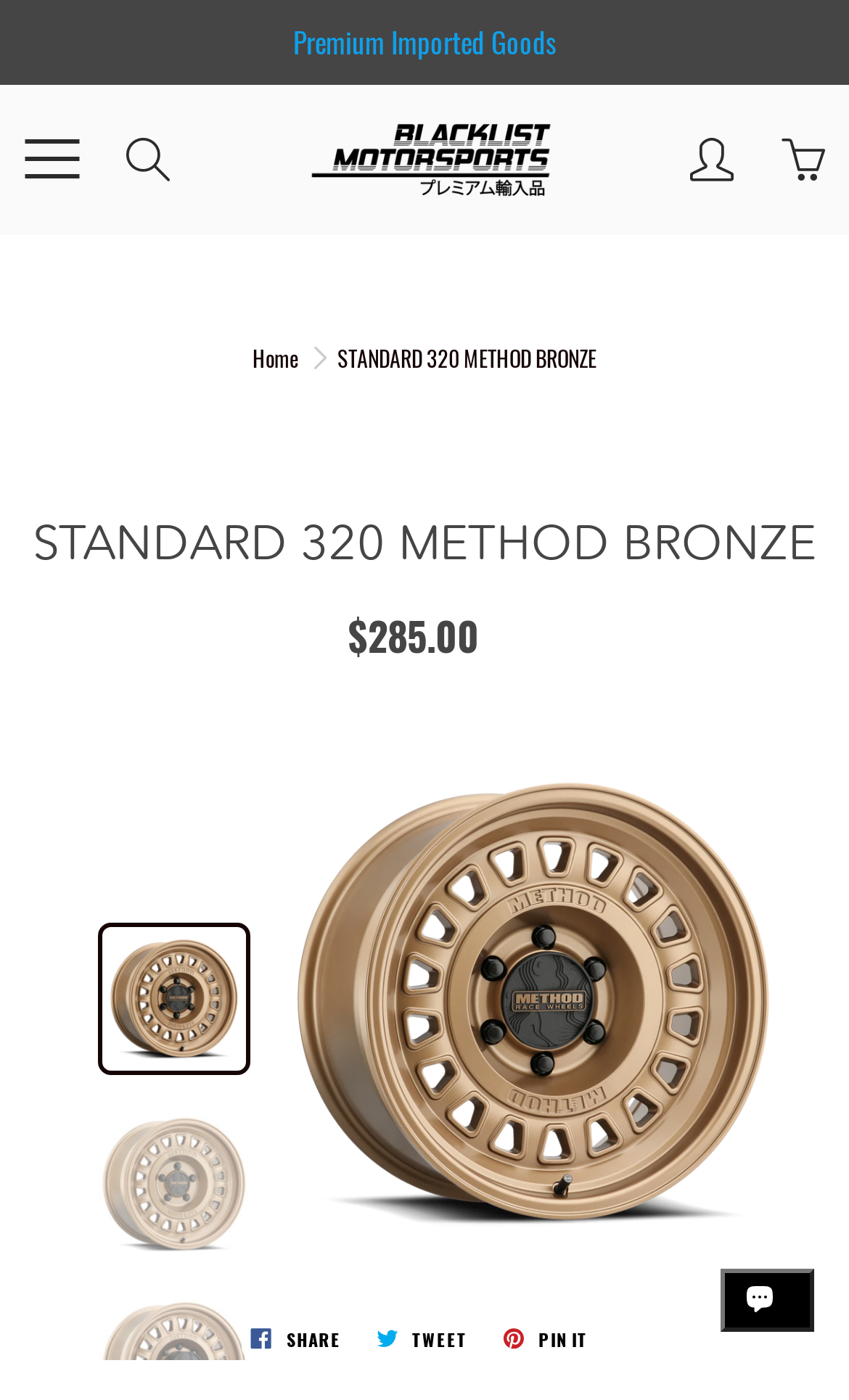Please answer the following question using a single word or phrase: 
What is the price of the STANDARD 320 METHOD BRONZE wheel?

$285.00